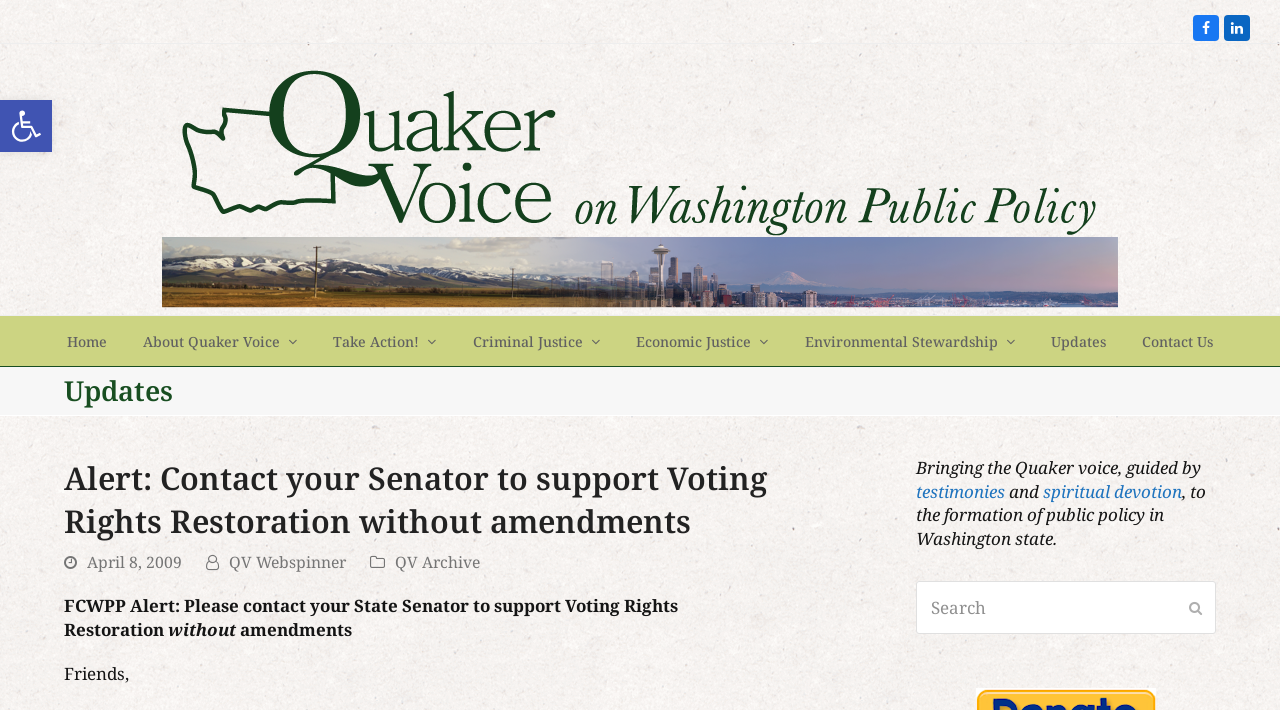Determine the bounding box coordinates of the UI element described by: "About Quaker Voice".

[0.099, 0.445, 0.245, 0.515]